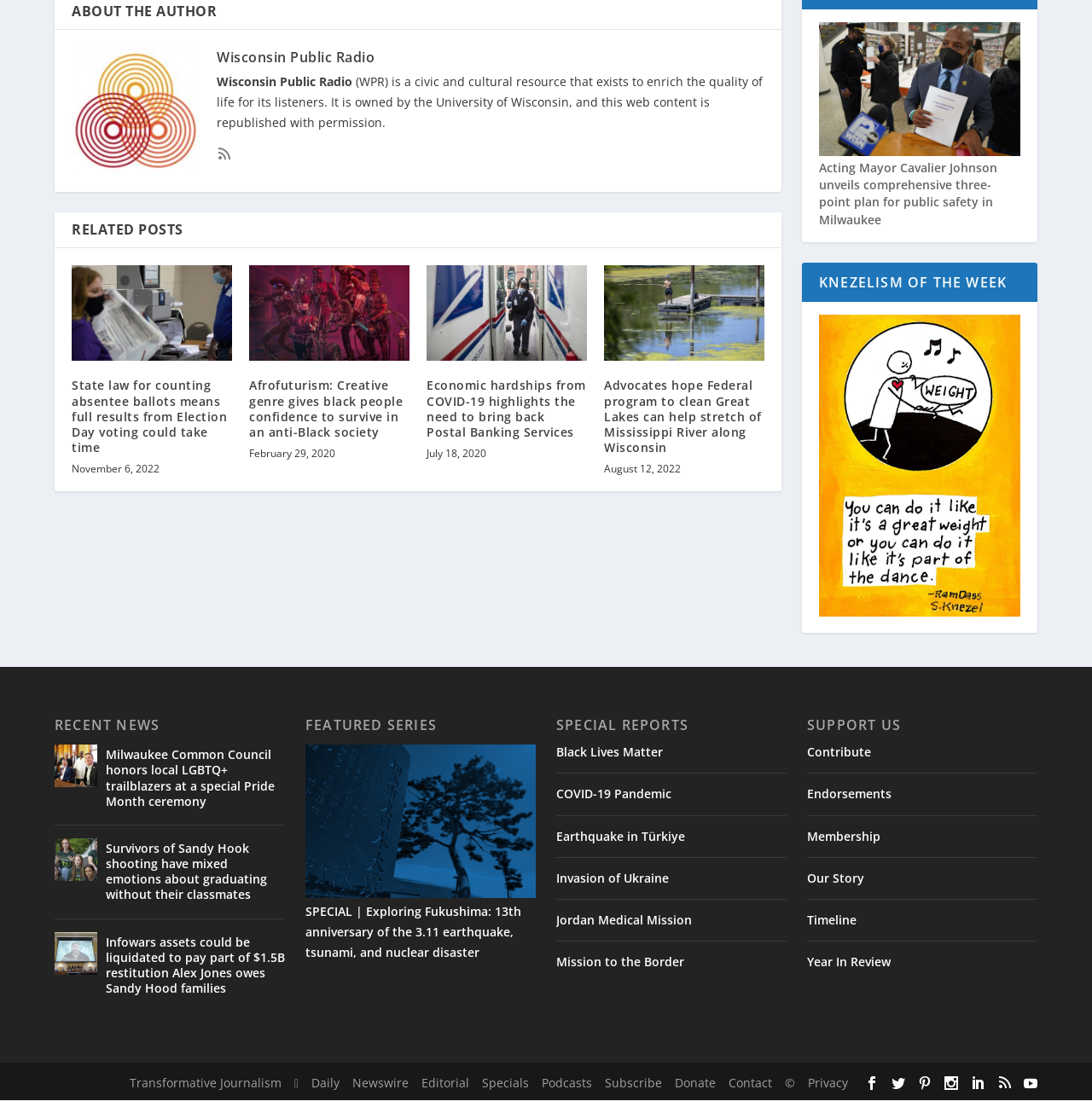Reply to the question below using a single word or brief phrase:
What is the name of the radio station?

Wisconsin Public Radio